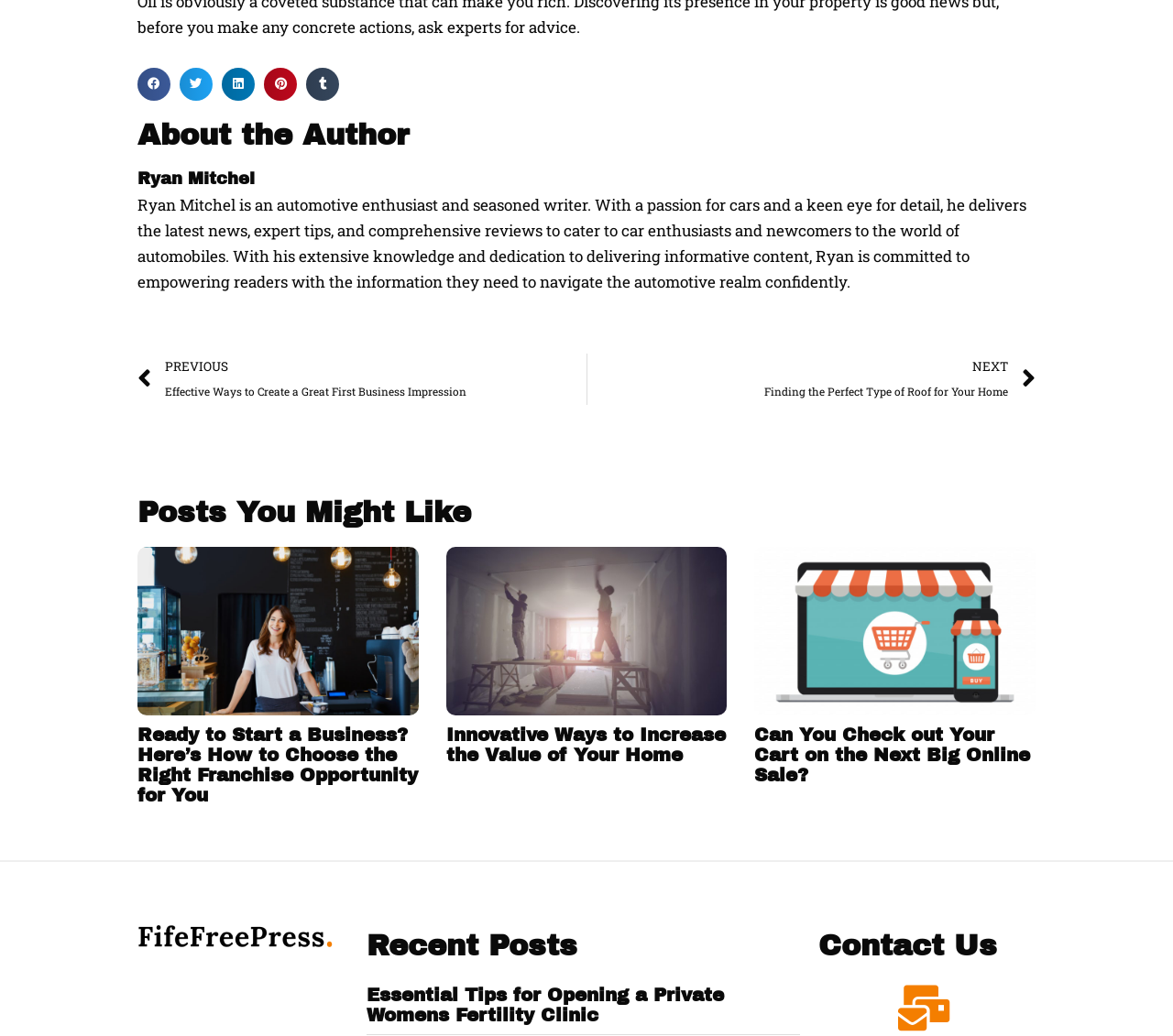What is the title of the first article preview in the 'Posts You Might Like' section?
Can you provide a detailed and comprehensive answer to the question?

I read the heading of the first article preview in the 'Posts You Might Like' section, and the title is 'Ready to Start a Business? Here’s How to Choose the Right Franchise Opportunity for You'.